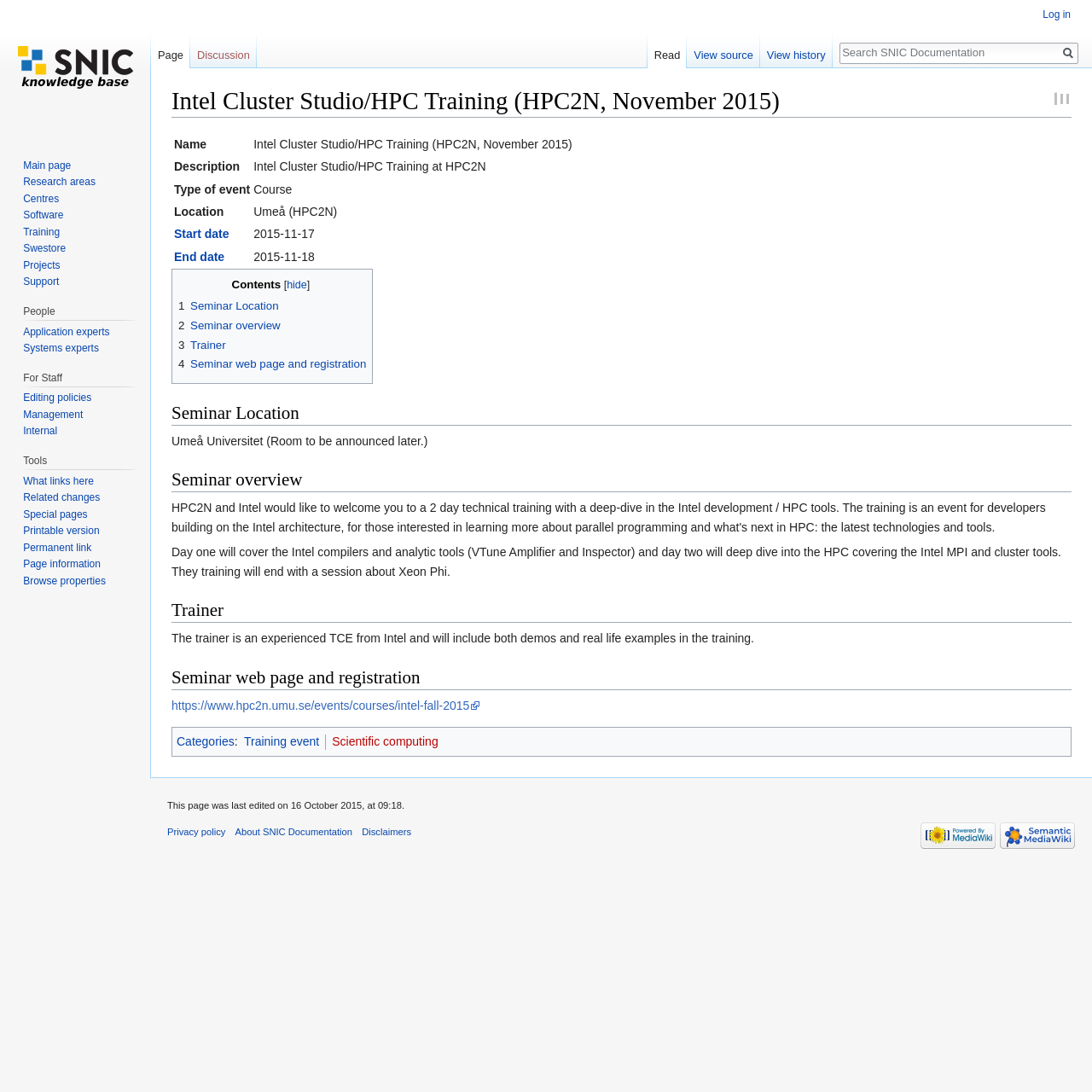Please find the bounding box coordinates of the element that needs to be clicked to perform the following instruction: "Check the seminar overview". The bounding box coordinates should be four float numbers between 0 and 1, represented as [left, top, right, bottom].

[0.157, 0.429, 0.981, 0.451]